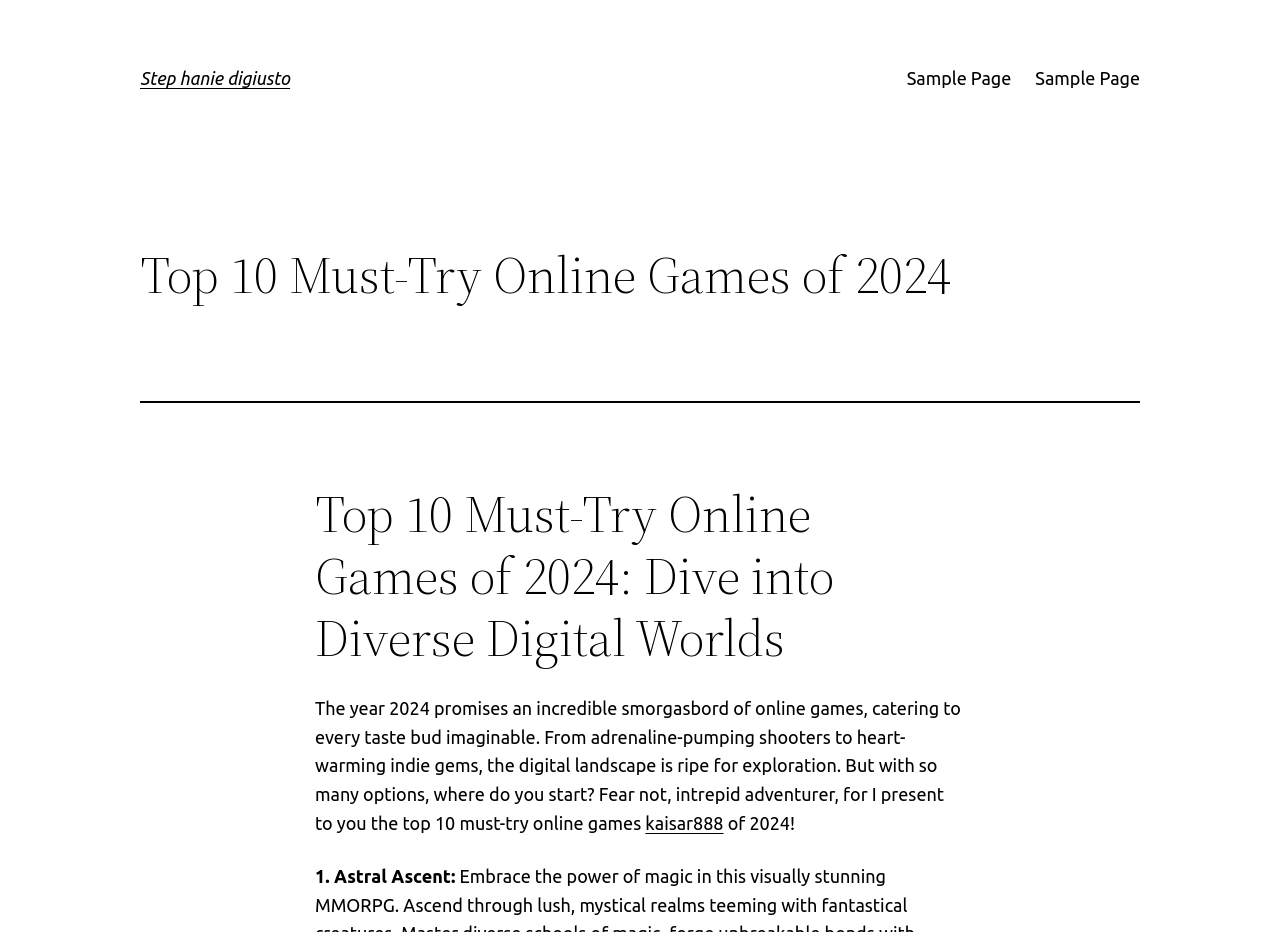Give a detailed account of the webpage, highlighting key information.

The webpage is about the top 10 must-try online games of 2024. At the top, there is a heading with the title "Top 10 Must-Try Online Games of 2024 – Step hanie digiusto" and a link to "Step hanie digiusto" positioned below it. To the right of these elements, there are two links to "Sample Page".

Below the title, there is a larger heading that reads "Top 10 Must-Try Online Games of 2024: Dive into Diverse Digital Worlds". A horizontal separator line follows this heading. 

The main content of the webpage starts with a paragraph of text that describes the variety of online games available in 2024 and the challenge of choosing which ones to play. The text is positioned below the separator line and takes up a significant portion of the page.

A link to "kaisar888" is placed near the bottom of the page, followed by the text "of 2024!". Below these elements, there is a list of games, with the first item being "1. Astral Ascent:". The list likely continues below this point, but the provided accessibility tree only shows the first item.